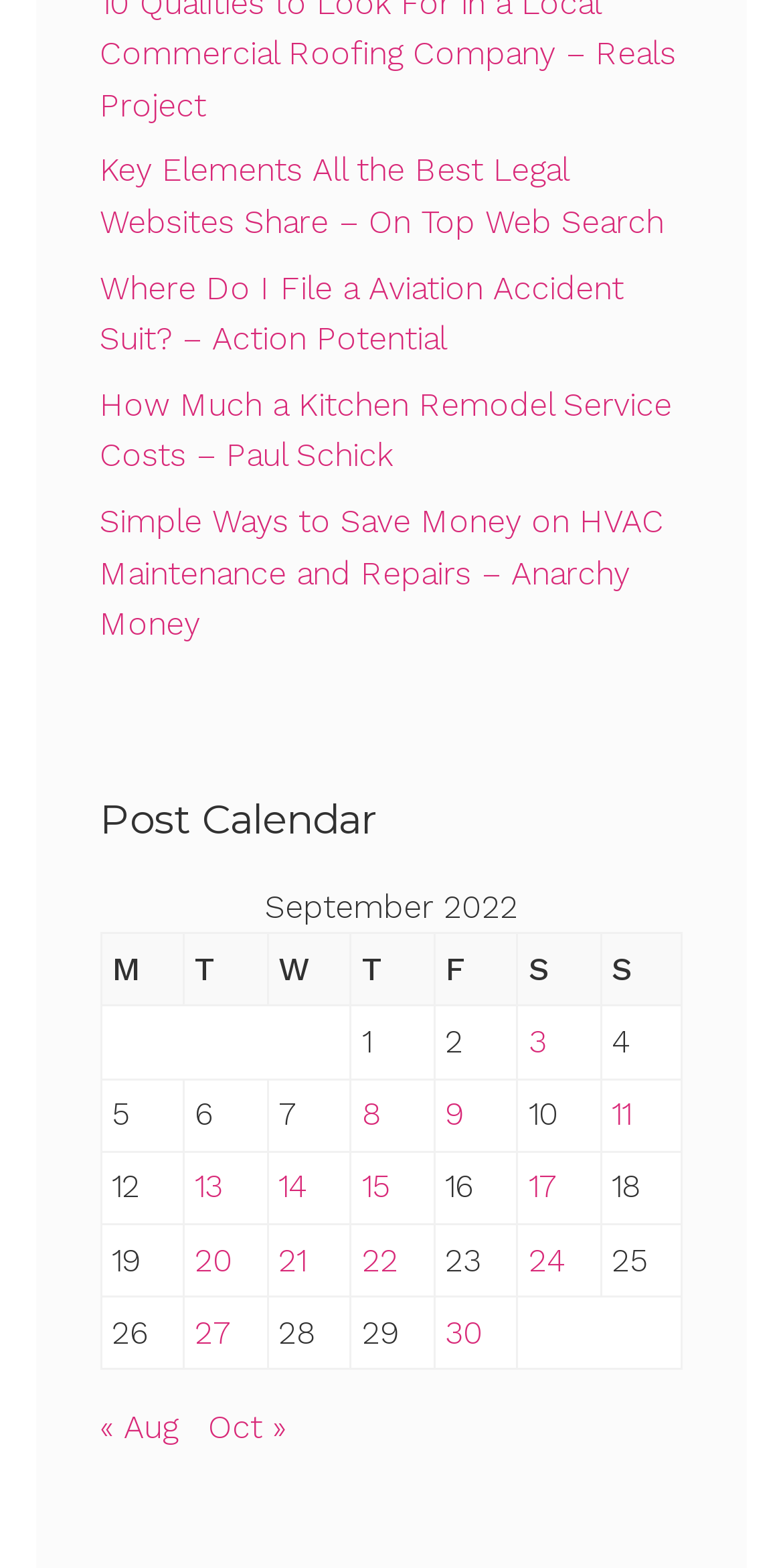What is the date of the first post in the table?
Identify the answer in the screenshot and reply with a single word or phrase.

September 3, 2022